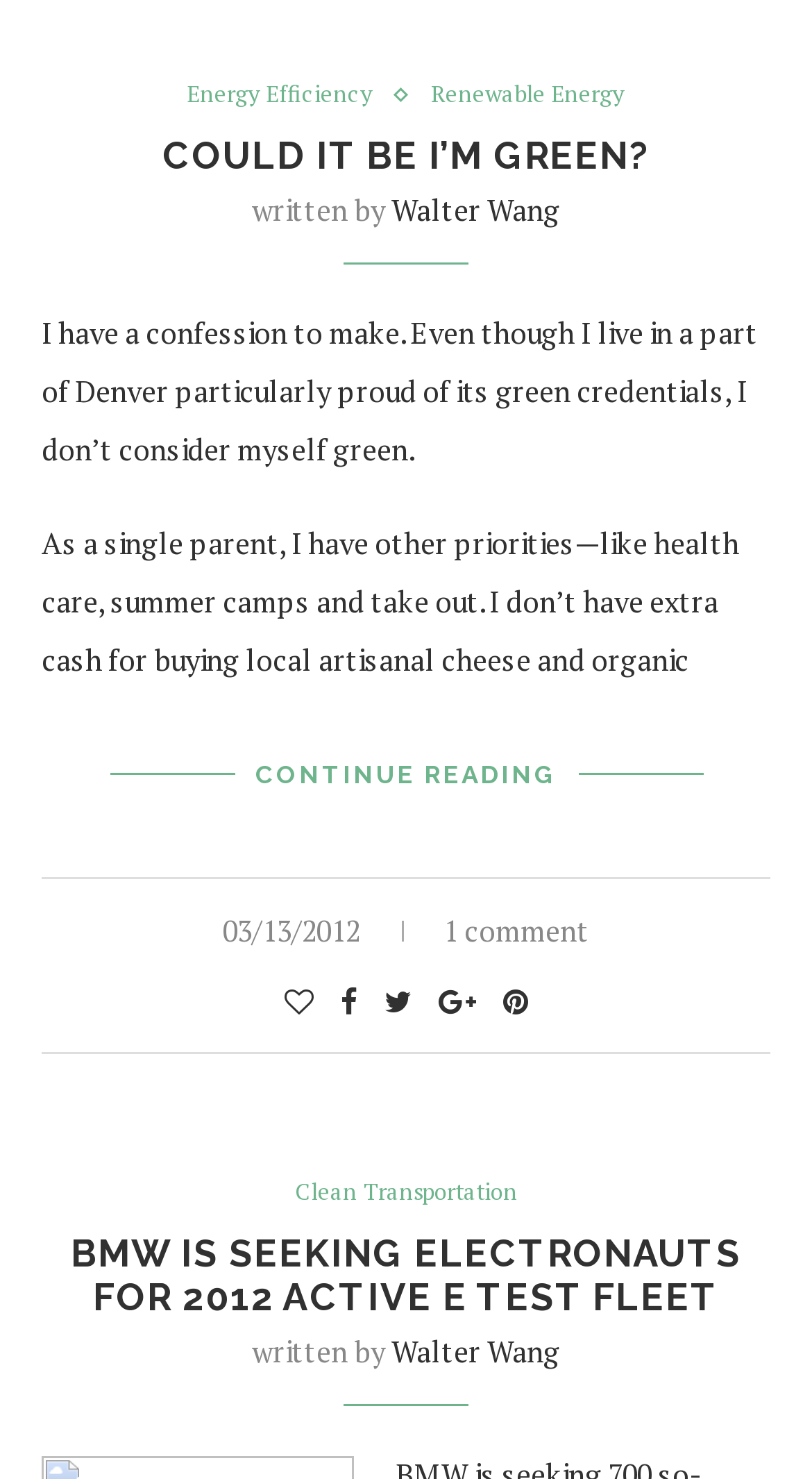Provide the bounding box coordinates, formatted as (top-left x, top-left y, bottom-right x, bottom-right y), with all values being floating point numbers between 0 and 1. Identify the bounding box of the UI element that matches the description: Blog

None